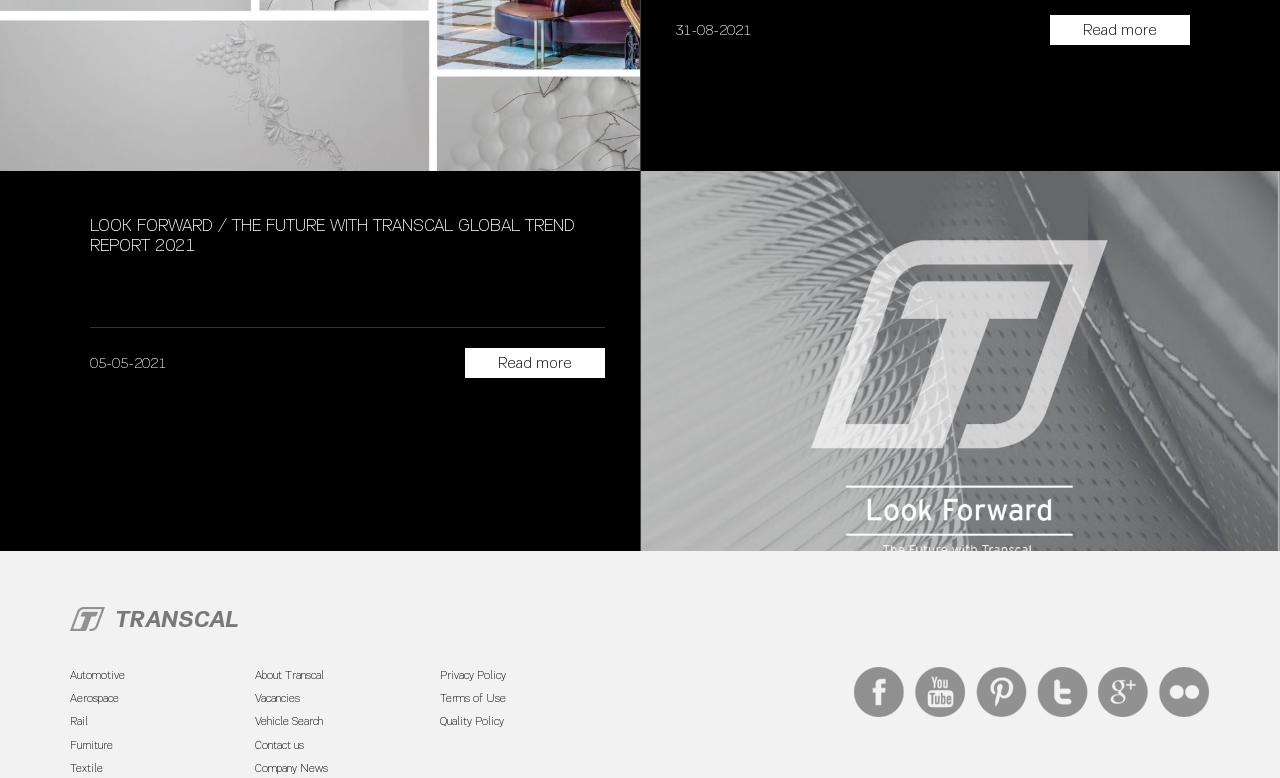Identify the bounding box coordinates of the part that should be clicked to carry out this instruction: "Follow Transcal on Facebook".

[0.667, 0.858, 0.707, 0.923]